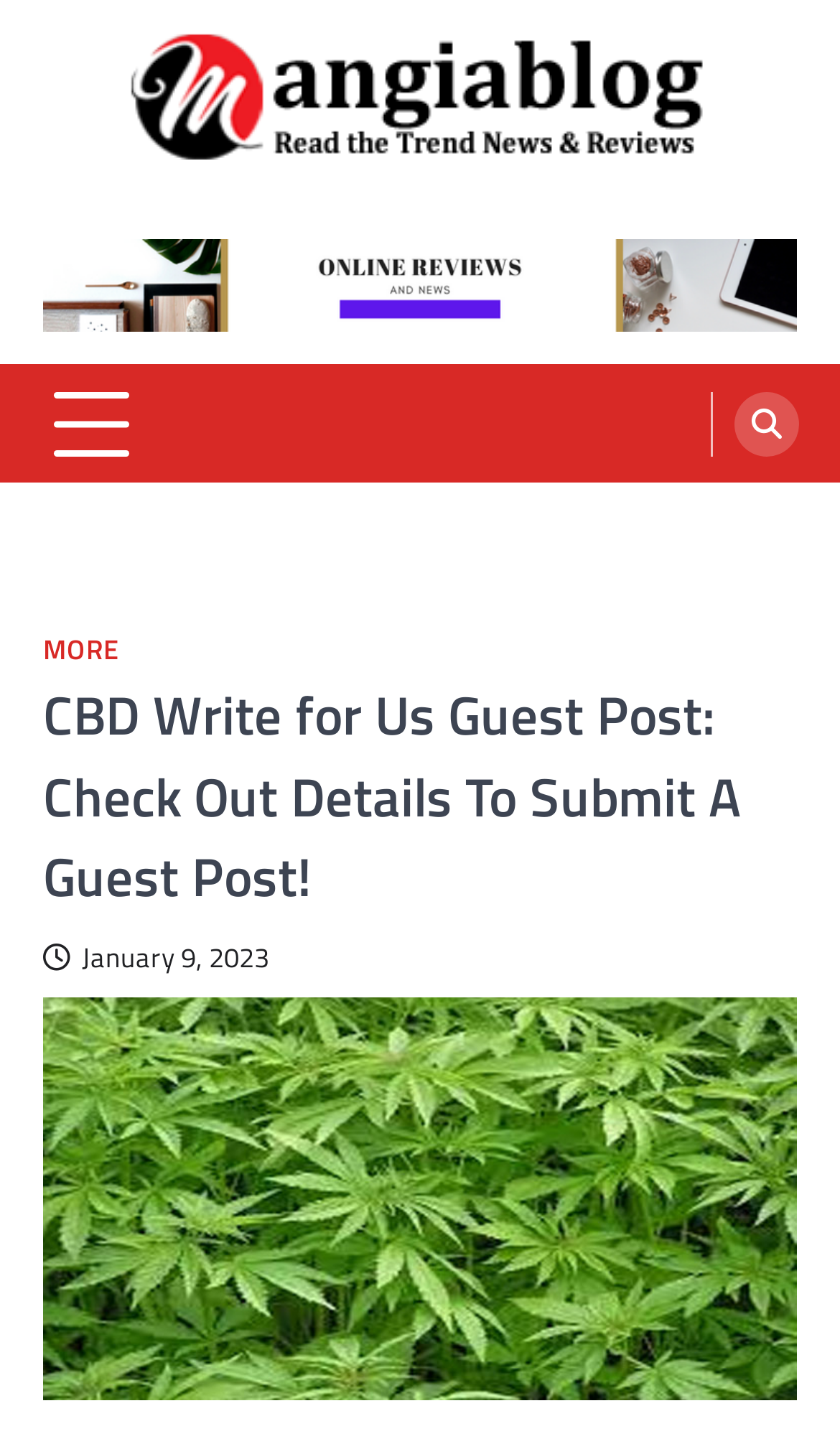Identify and provide the bounding box coordinates of the UI element described: "title="Search"". The coordinates should be formatted as [left, top, right, bottom], with each number being a float between 0 and 1.

[0.874, 0.272, 0.951, 0.317]